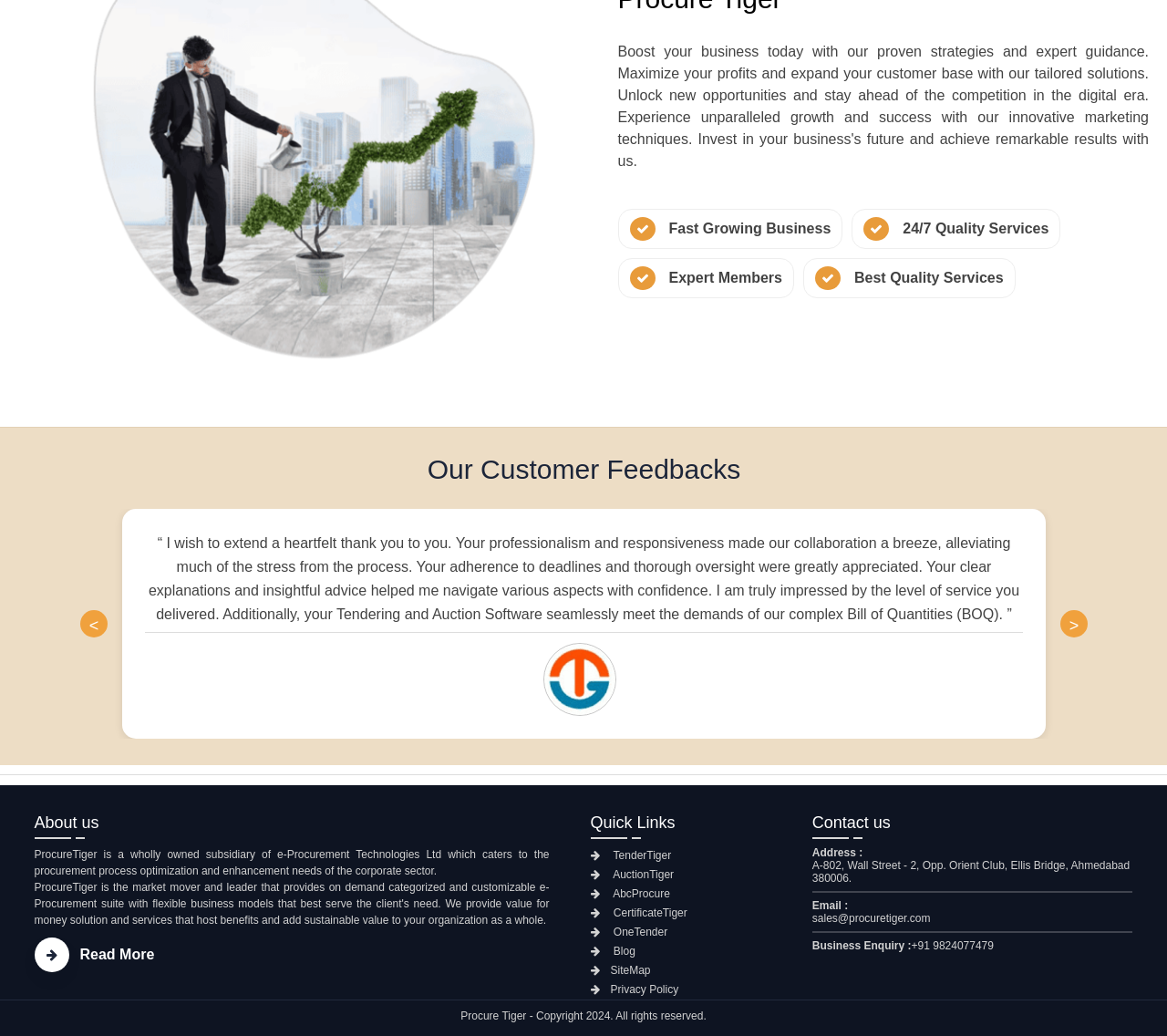Please identify the bounding box coordinates of the region to click in order to complete the given instruction: "Click the '<' button to navigate to the previous customer feedback". The coordinates should be four float numbers between 0 and 1, i.e., [left, top, right, bottom].

[0.069, 0.589, 0.092, 0.615]